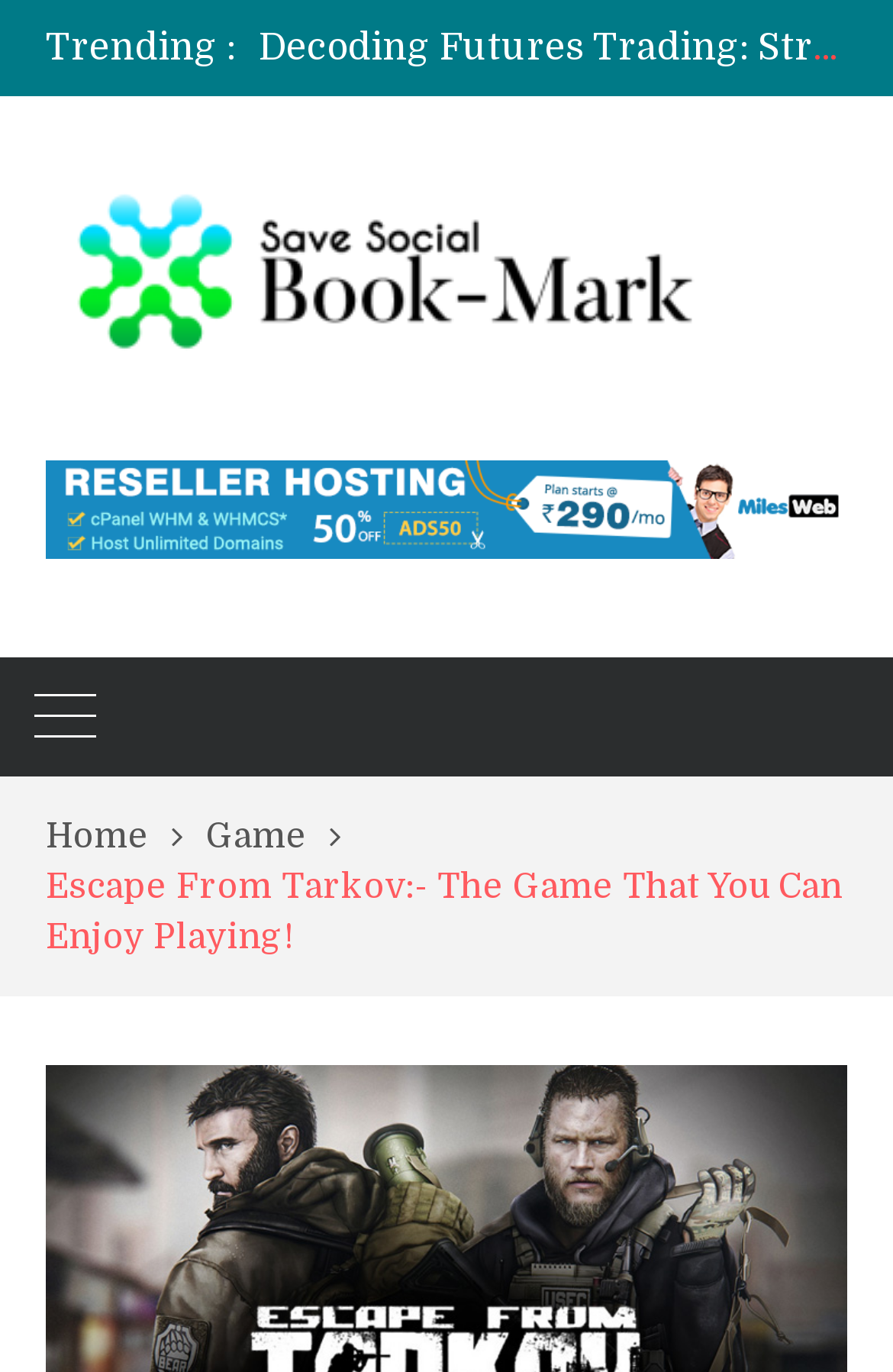What is the text of the static text element below the breadcrumbs?
Look at the screenshot and respond with one word or a short phrase.

Escape From Tarkov:- The Game That You Can Enjoy Playing!